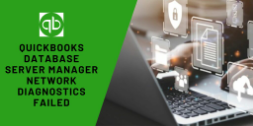Thoroughly describe the content and context of the image.

The image features a laptop with a blurred background, showcasing a keyboard and digital icons that symbolize various file types and security features. Prominently displayed on the left side is the QuickBooks logo, along with the text "QUICKBOOKS DATABASE SERVER MANAGER NETWORK DIAGNOSTICS FAILED." This message highlights a common issue encountered by users attempting to diagnose network problems related to the QuickBooks Database Server Manager. The overall design is sleek and modern, emphasizing the importance of resolving these technical hurdles to ensure the smooth operation of QuickBooks software for accounting needs.